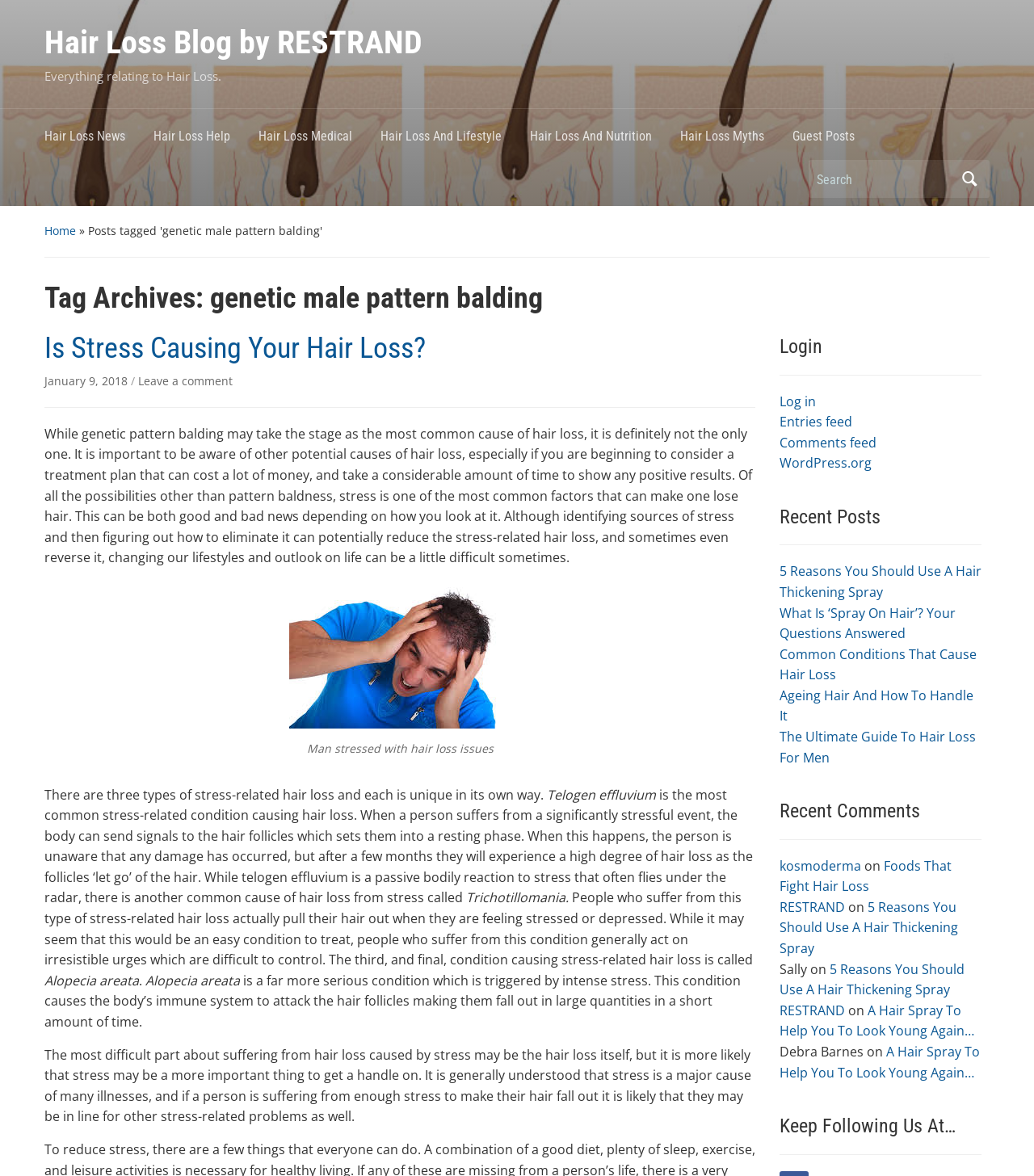Determine the bounding box coordinates of the element's region needed to click to follow the instruction: "View recent posts". Provide these coordinates as four float numbers between 0 and 1, formatted as [left, top, right, bottom].

[0.754, 0.426, 0.949, 0.464]